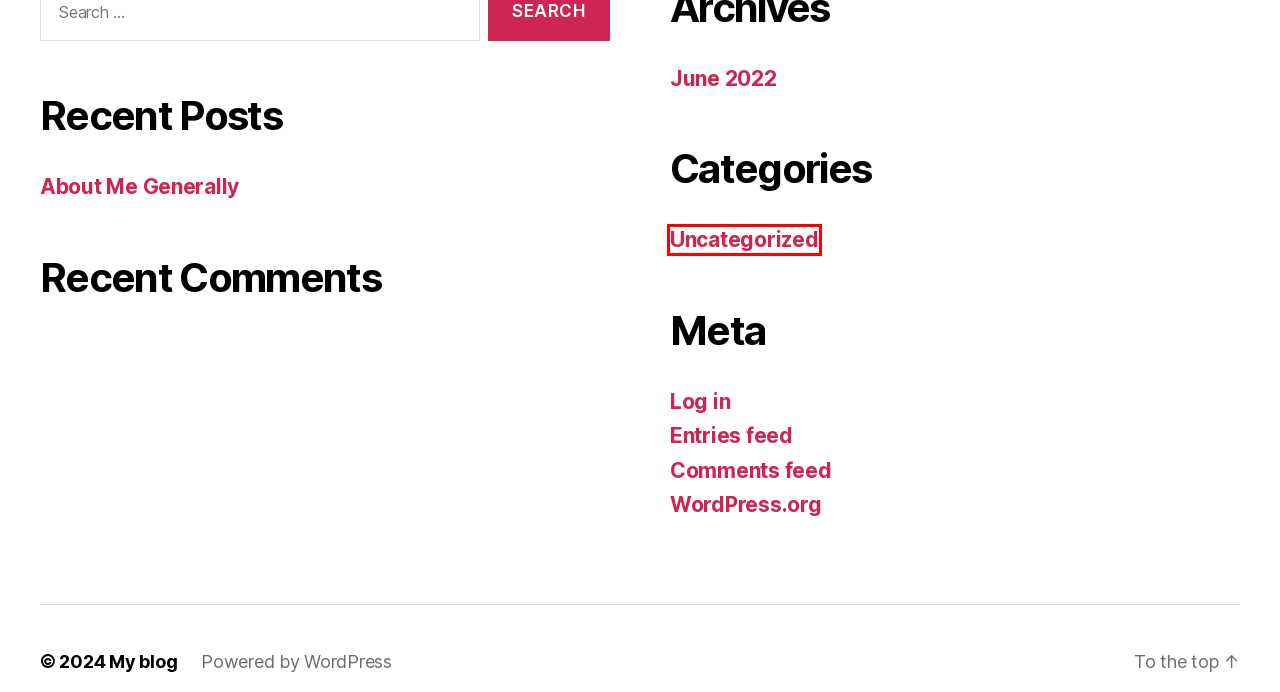After examining the screenshot of a webpage with a red bounding box, choose the most accurate webpage description that corresponds to the new page after clicking the element inside the red box. Here are the candidates:
A. Uncategorized – My blog
B. My blog
C. Blog Tool, Publishing Platform, and CMS – WordPress.org
D. Log In ‹ My blog — WordPress
E. Comments for My blog
F. June 2022 – My blog
G. About Me Generally – My blog
H. Book Reviews – My blog

A